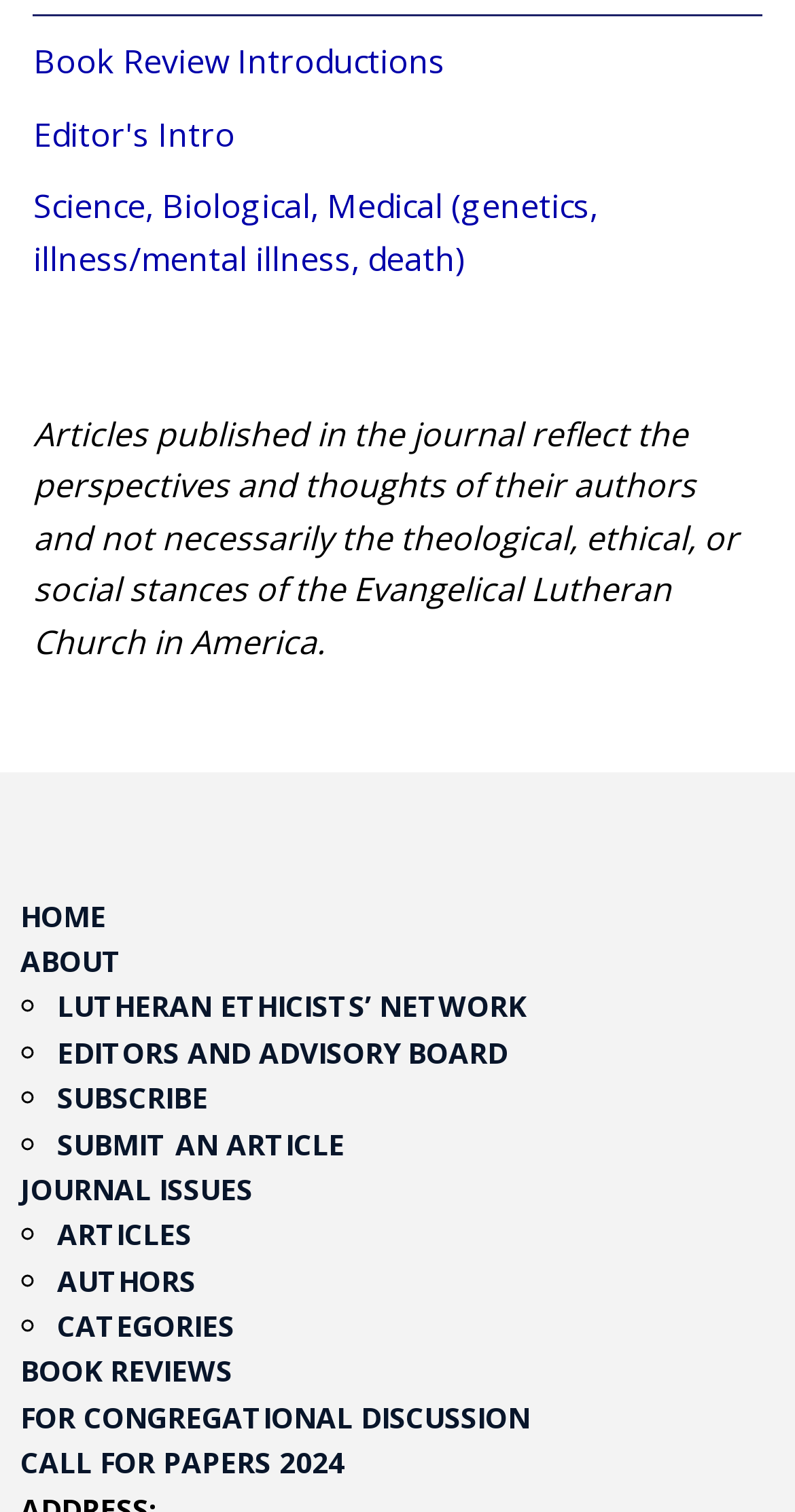Pinpoint the bounding box coordinates of the clickable element needed to complete the instruction: "Submit an article". The coordinates should be provided as four float numbers between 0 and 1: [left, top, right, bottom].

[0.072, 0.743, 0.433, 0.769]